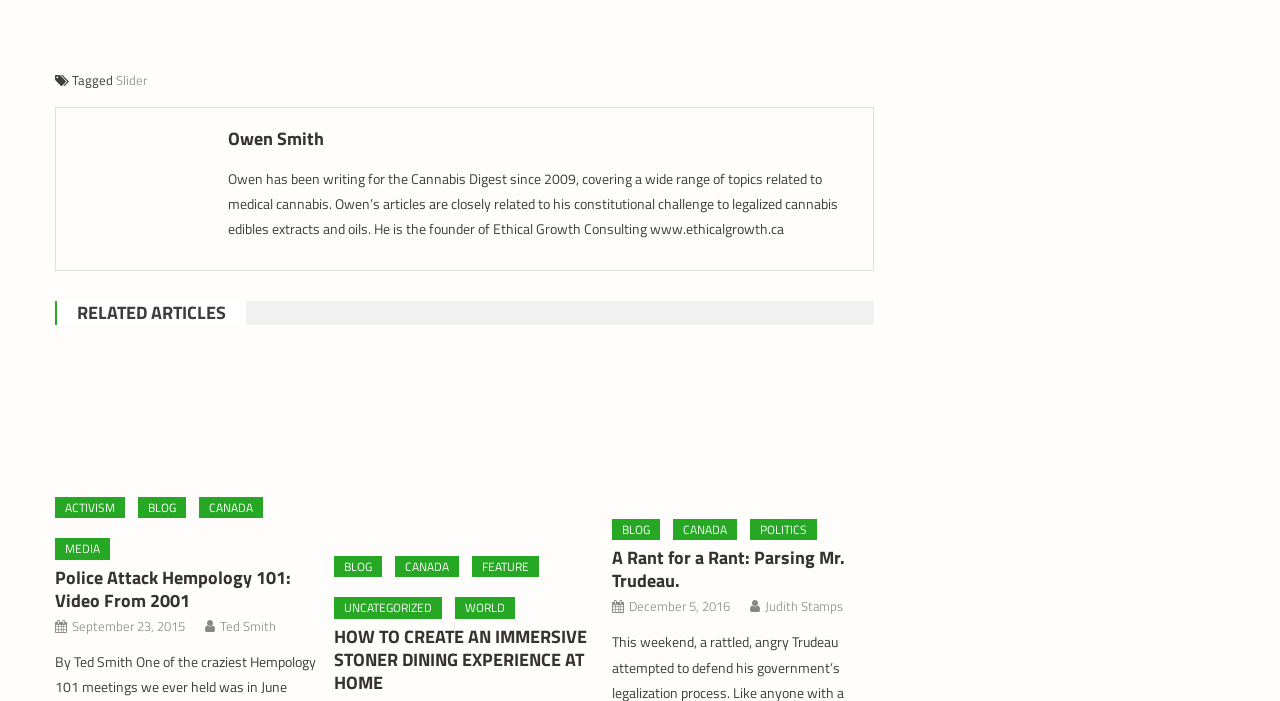Determine the bounding box for the UI element as described: "December 5, 2016December 5, 2016". The coordinates should be represented as four float numbers between 0 and 1, formatted as [left, top, right, bottom].

[0.492, 0.849, 0.57, 0.883]